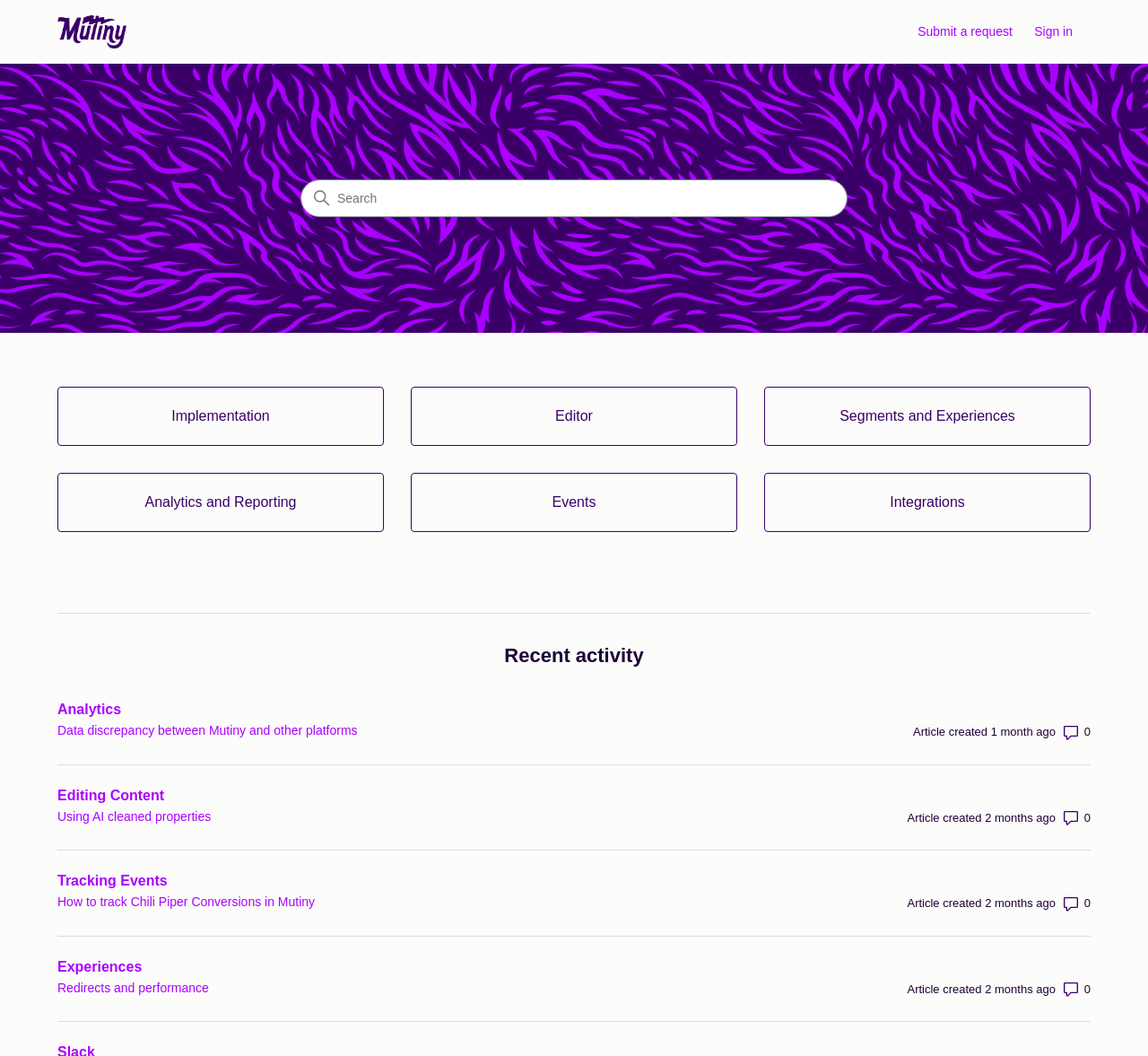Please find the bounding box coordinates of the element that needs to be clicked to perform the following instruction: "Sign in". The bounding box coordinates should be four float numbers between 0 and 1, represented as [left, top, right, bottom].

[0.901, 0.021, 0.95, 0.039]